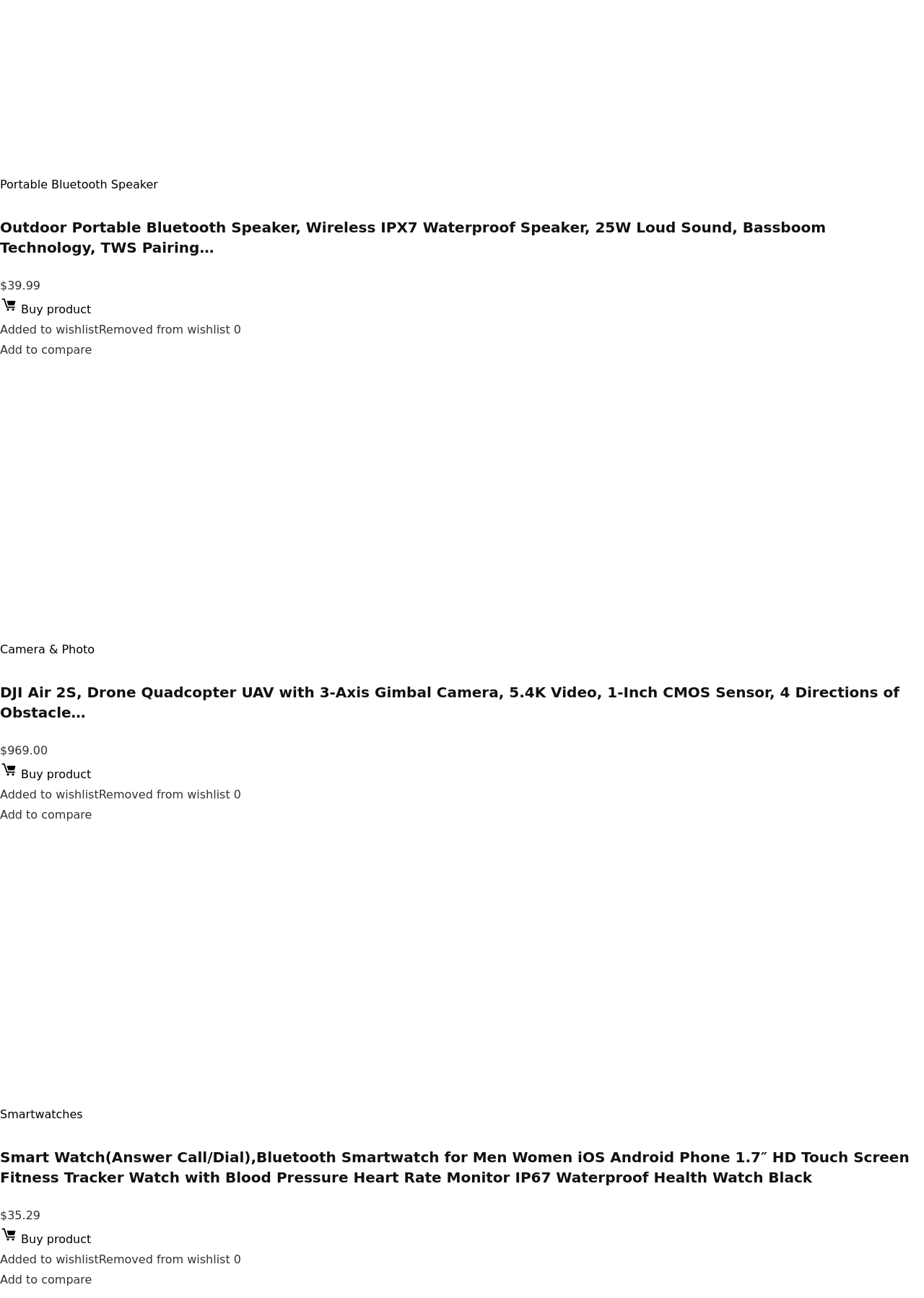Using the element description Buy product, predict the bounding box coordinates for the UI element. Provide the coordinates in (top-left x, top-left y, bottom-right x, bottom-right y) format with values ranging from 0 to 1.

[0.0, 0.233, 0.099, 0.244]